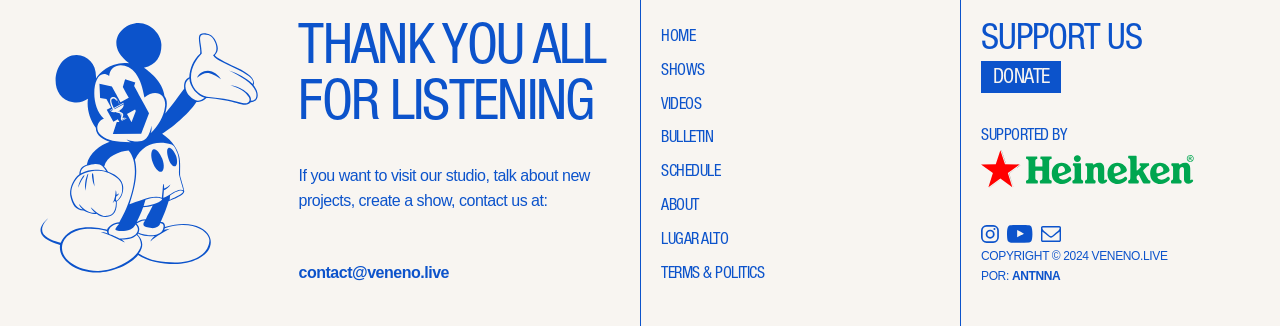Find the bounding box coordinates for the element that must be clicked to complete the instruction: "contact the studio". The coordinates should be four float numbers between 0 and 1, indicated as [left, top, right, bottom].

[0.233, 0.72, 0.351, 0.798]